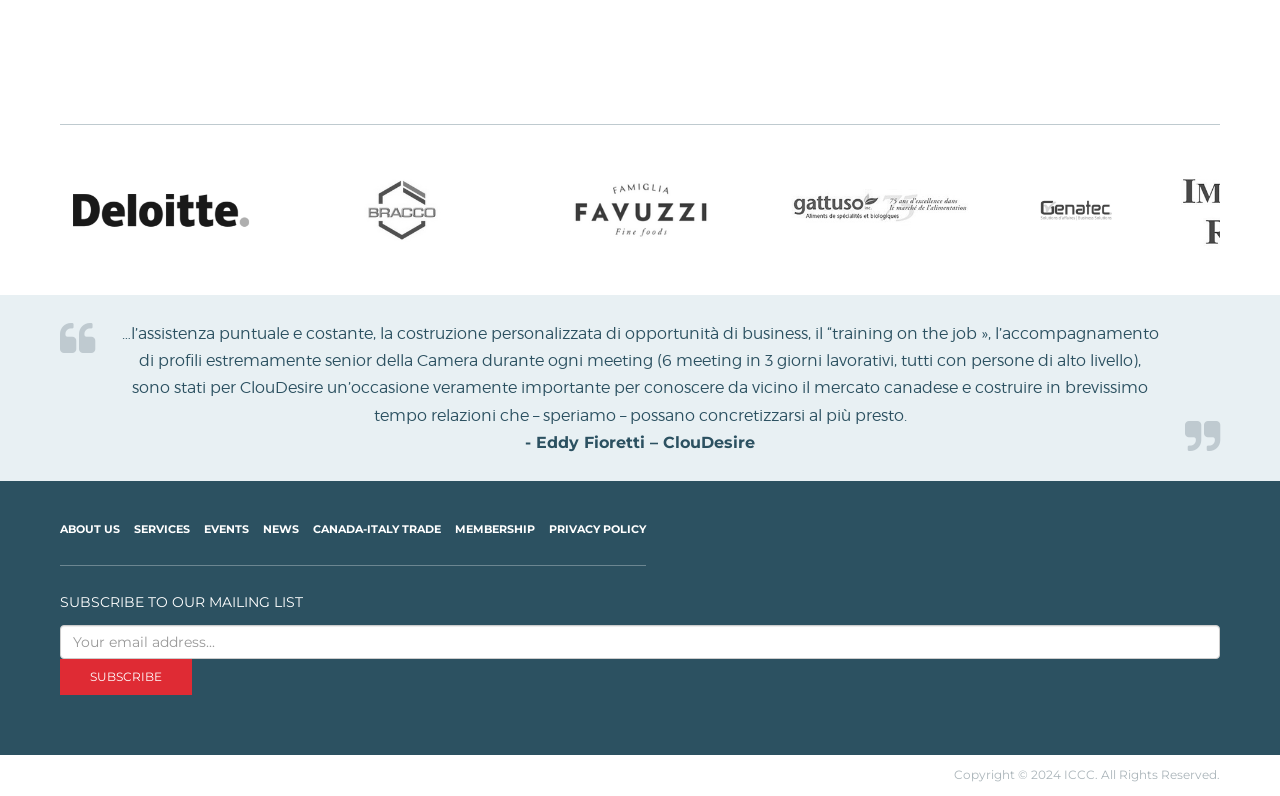Please provide a detailed answer to the question below by examining the image:
Who is the author of the quote in the blockquote element?

I found a blockquote element with a static text element inside it, which contains a quote. Below the quote, there is another static text element with the text '- Eddy Fioretti – ClouDesire', which suggests that Eddy Fioretti is the author of the quote.